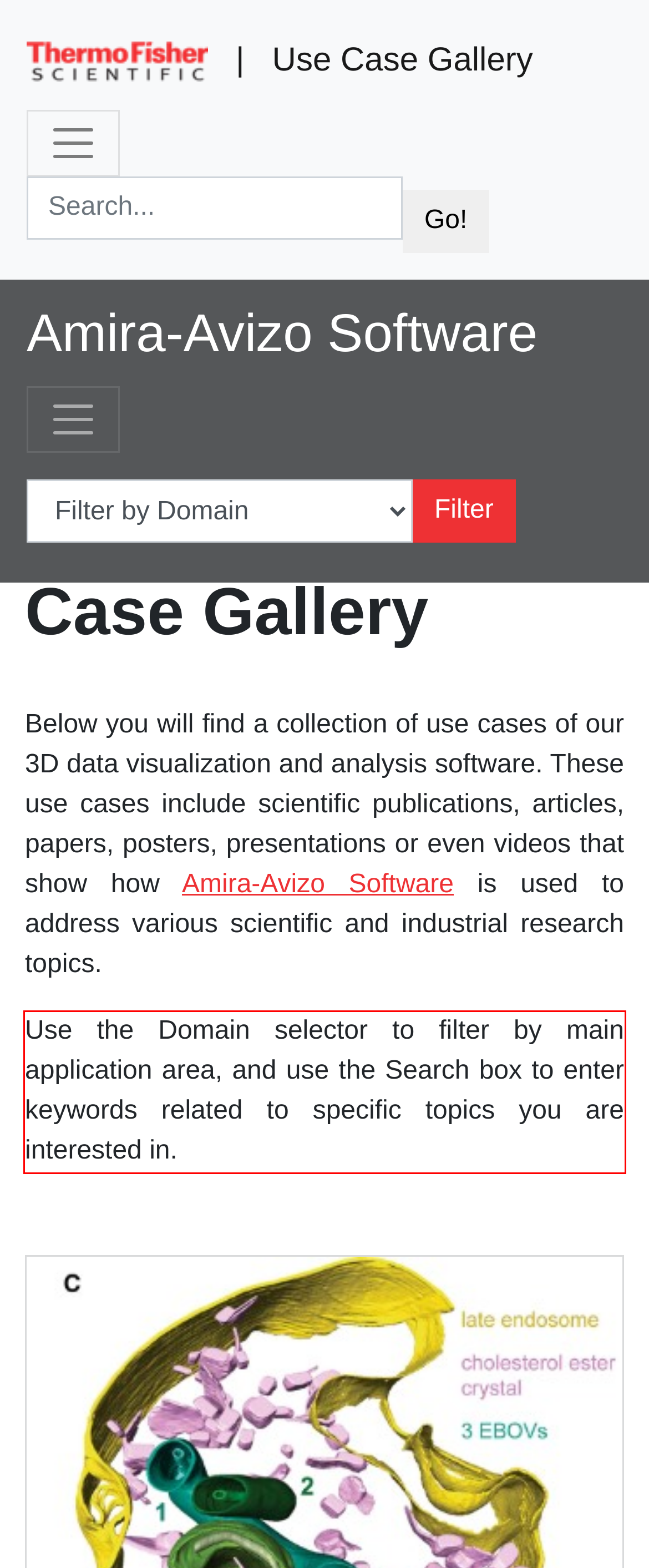Please extract the text content from the UI element enclosed by the red rectangle in the screenshot.

Use the Domain selector to filter by main application area, and use the Search box to enter keywords related to specific topics you are interested in.